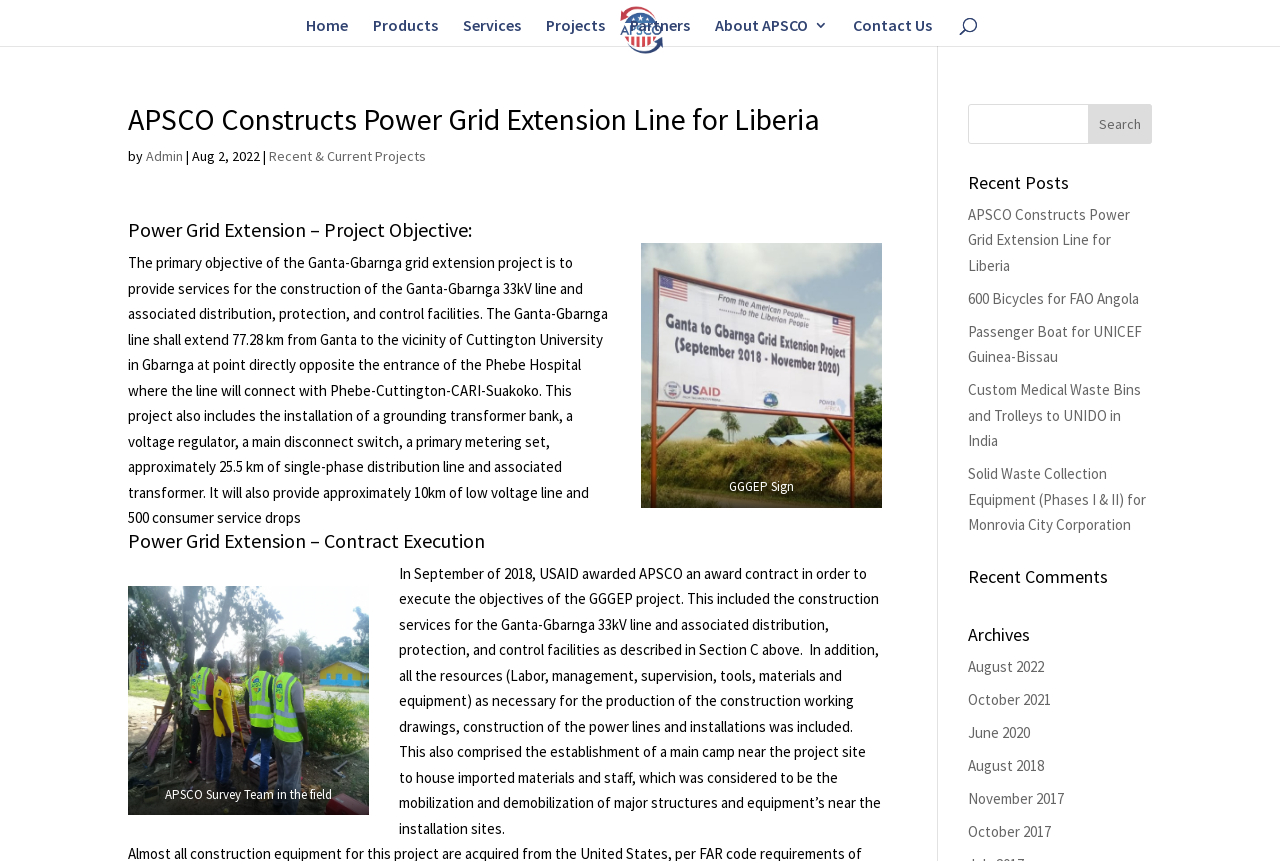Find the main header of the webpage and produce its text content.

APSCO Constructs Power Grid Extension Line for Liberia